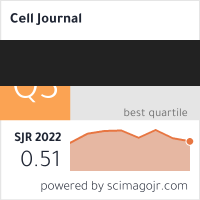Explain the image in detail, mentioning the main subjects and background elements.

The image showcases a graphical representation of the "Cell Journal," highlighting its academic ranking and performance metrics. It features the journal's title prominently at the top, followed by the designation "QS," indicating that it falls within the best quartile for scholarly impact. Below, the SJR (SCImago Journal Rank) for 2022 is shown as 0.51, providing a quantitative measure of the journal's scientific influence based on citation analysis. The background is visually divided into sections, with a smooth gradient that enhances the aesthetic appeal of the information presented. There is a footer noting that the data is powered by scimagojr.com, crediting the source of these metrics. This image effectively communicates the journal's standing in the academic community.